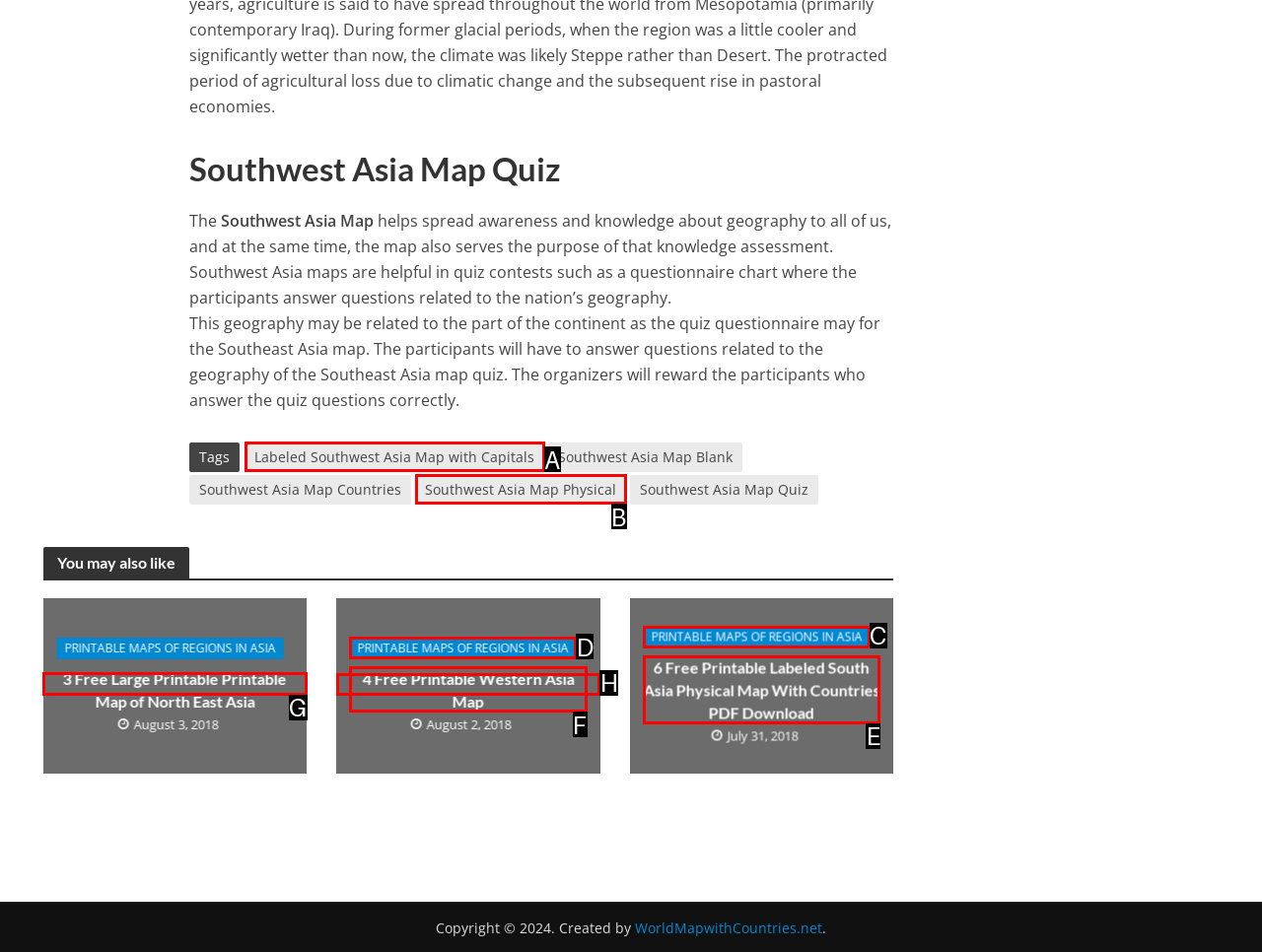Identify the appropriate choice to fulfill this task: Read about '3 Free Large Printable Printable Map of North East Asia'
Respond with the letter corresponding to the correct option.

G